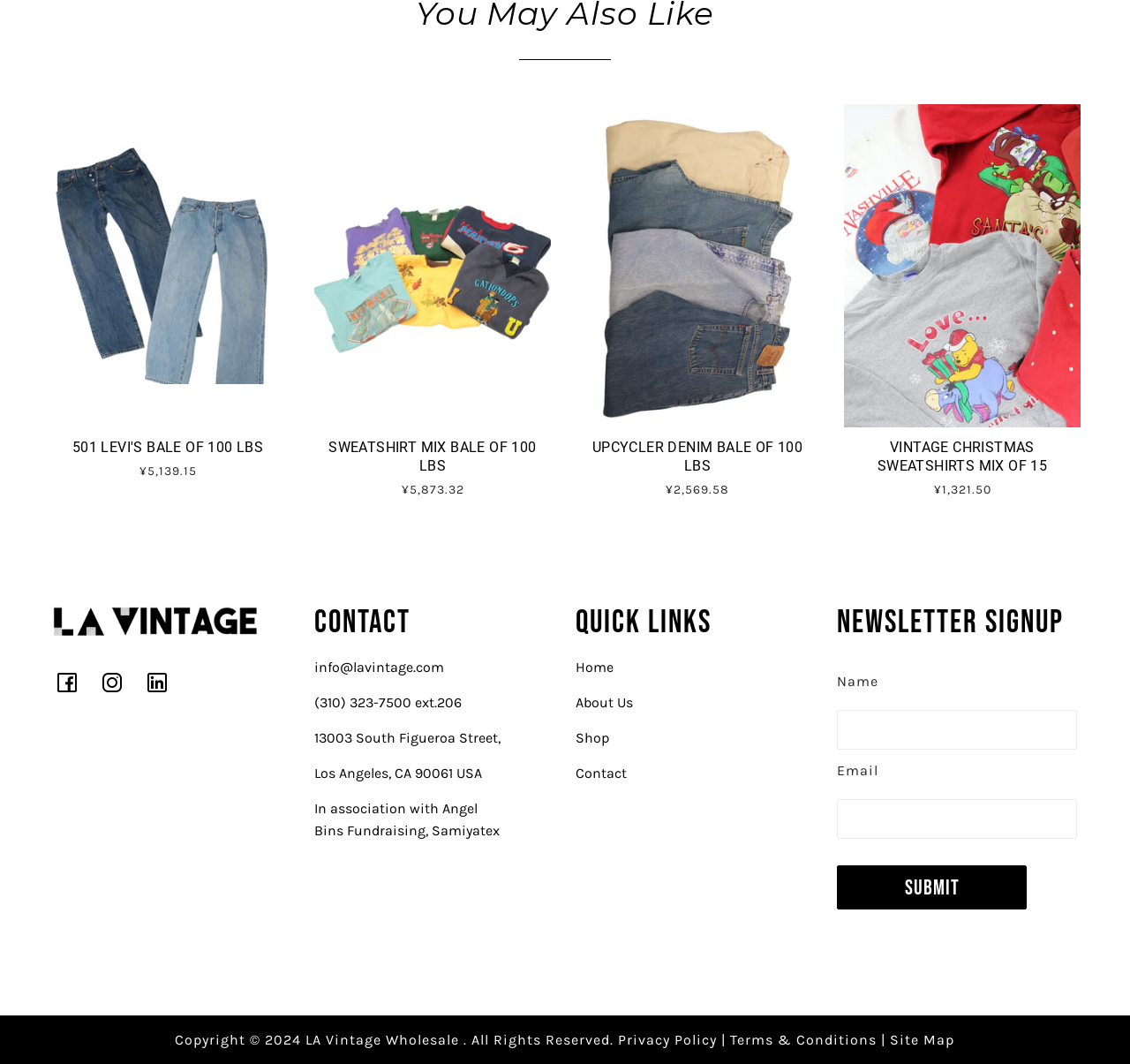Please identify the bounding box coordinates of the element's region that needs to be clicked to fulfill the following instruction: "View 501 Levi's Bale of 100 lbs". The bounding box coordinates should consist of four float numbers between 0 and 1, i.e., [left, top, right, bottom].

[0.044, 0.098, 0.253, 0.401]